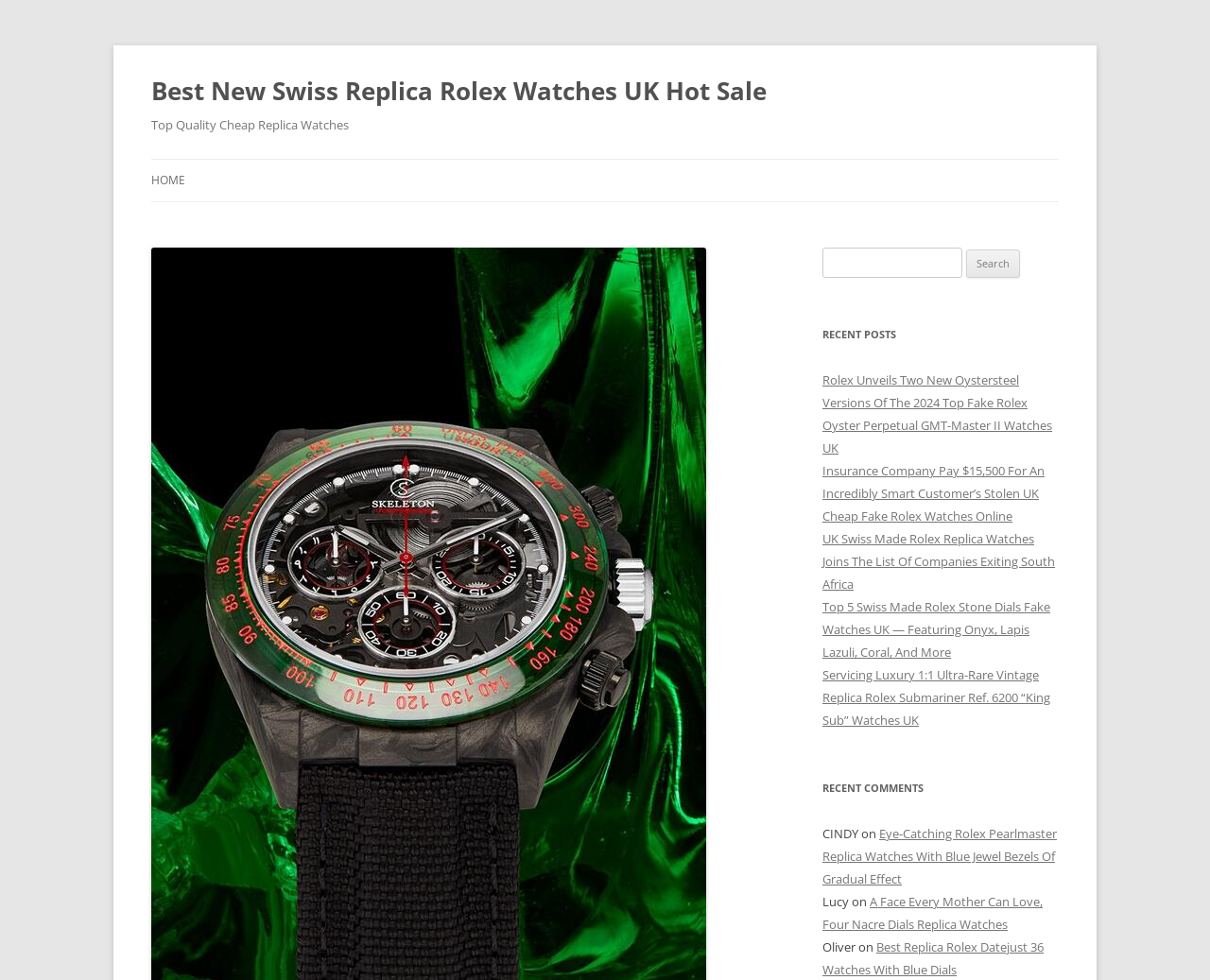Explain the webpage in detail.

This webpage is about Swiss replica Rolex watches, specifically highlighting the "French Montana Concept" that transforms high-quality UK fake Rolex Daytona watches. 

At the top, there is a heading that reads "Best New Swiss Replica Rolex Watches UK Hot Sale" with a link to the same title. Below this, another heading "Top Quality Cheap Replica Watches" is displayed. 

On the left side, there is a navigation menu with a link to "HOME" and a search bar with a button. The search bar has a placeholder text "Search for:". 

On the right side, there is a section titled "RECENT POSTS" that lists several news articles about Rolex watches, including new releases, insurance claims, and company news. Each article has a link to its full content. 

Below the "RECENT POSTS" section, there is another section titled "RECENT COMMENTS" that displays comments from users, including their names and the titles of the articles they commented on. Each comment has a link to the full article.